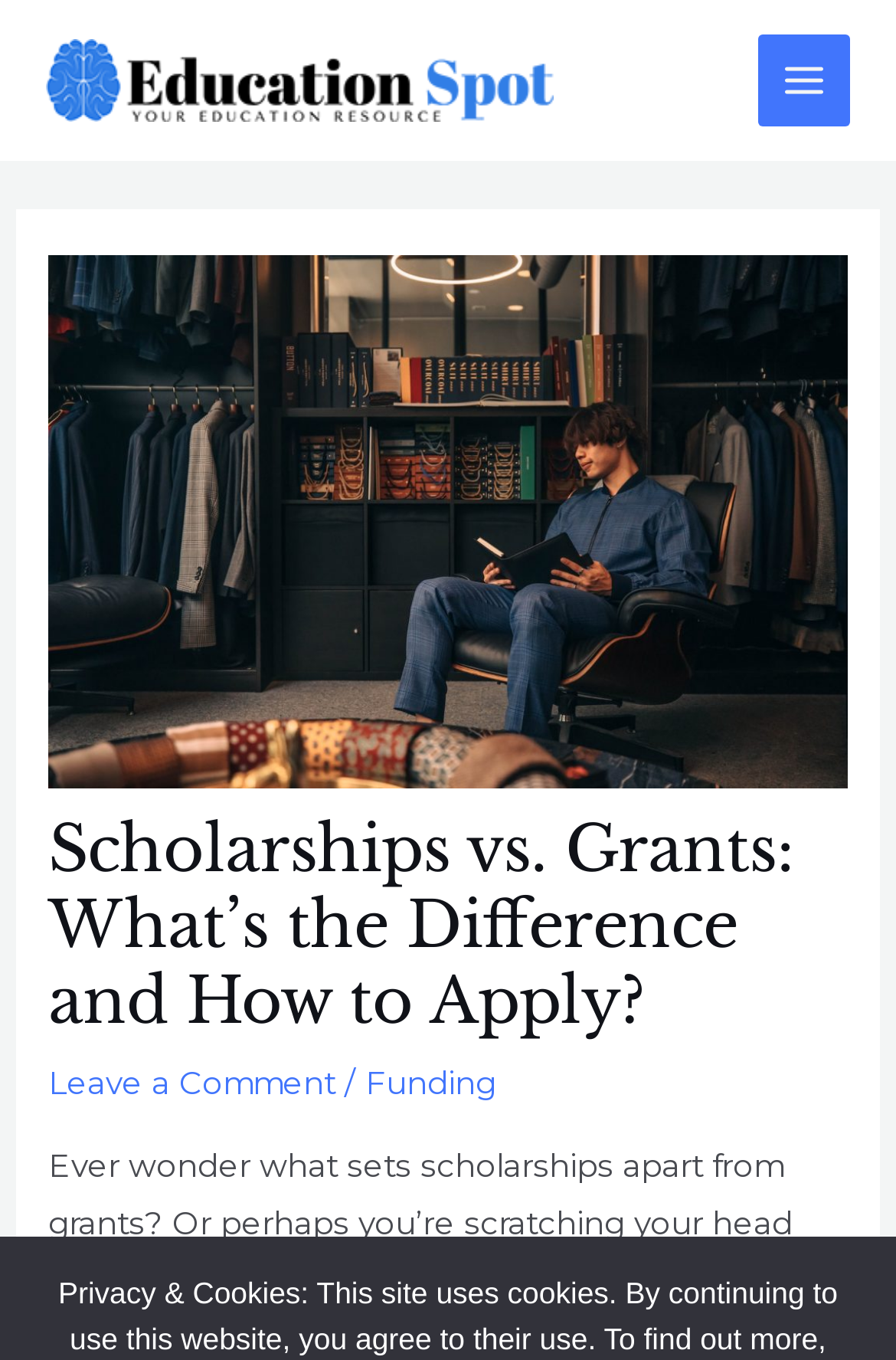Given the element description "alt="Living in Niagara Logo"" in the screenshot, predict the bounding box coordinates of that UI element.

None